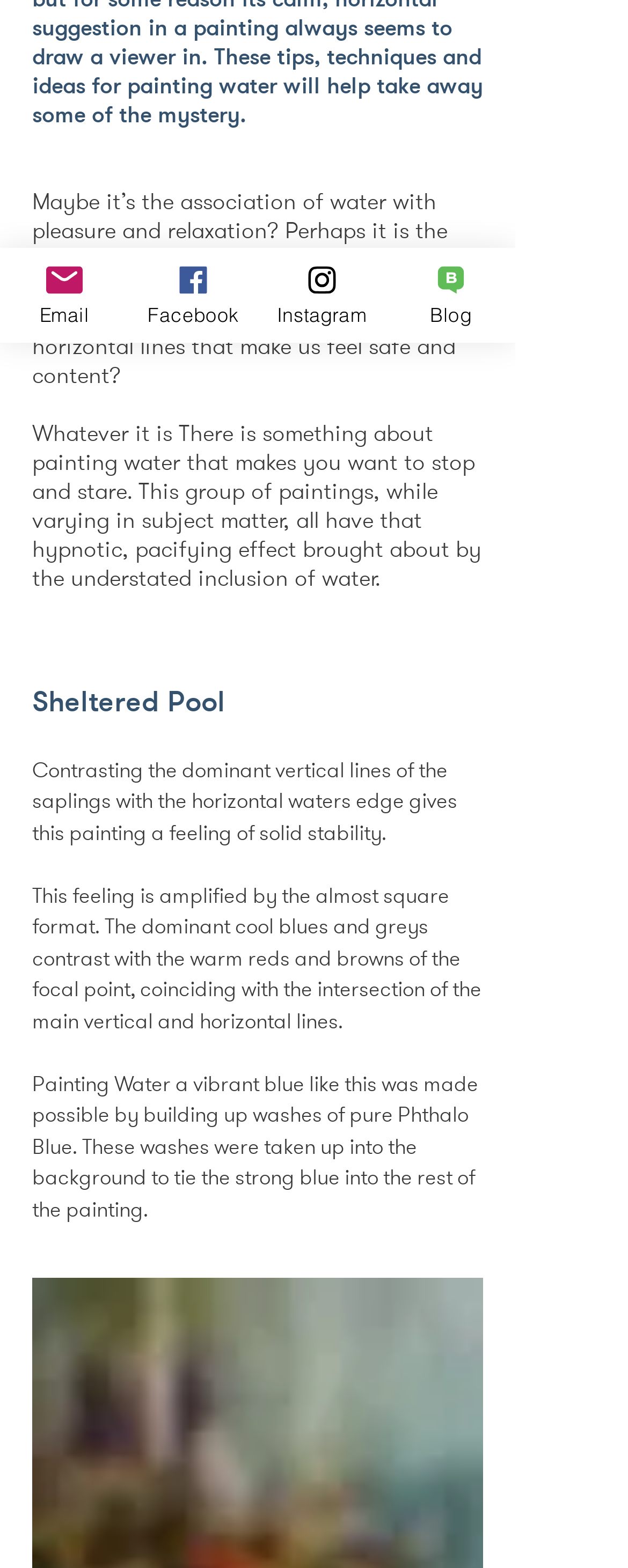Using the description "Facebook", locate and provide the bounding box of the UI element.

[0.205, 0.158, 0.41, 0.219]